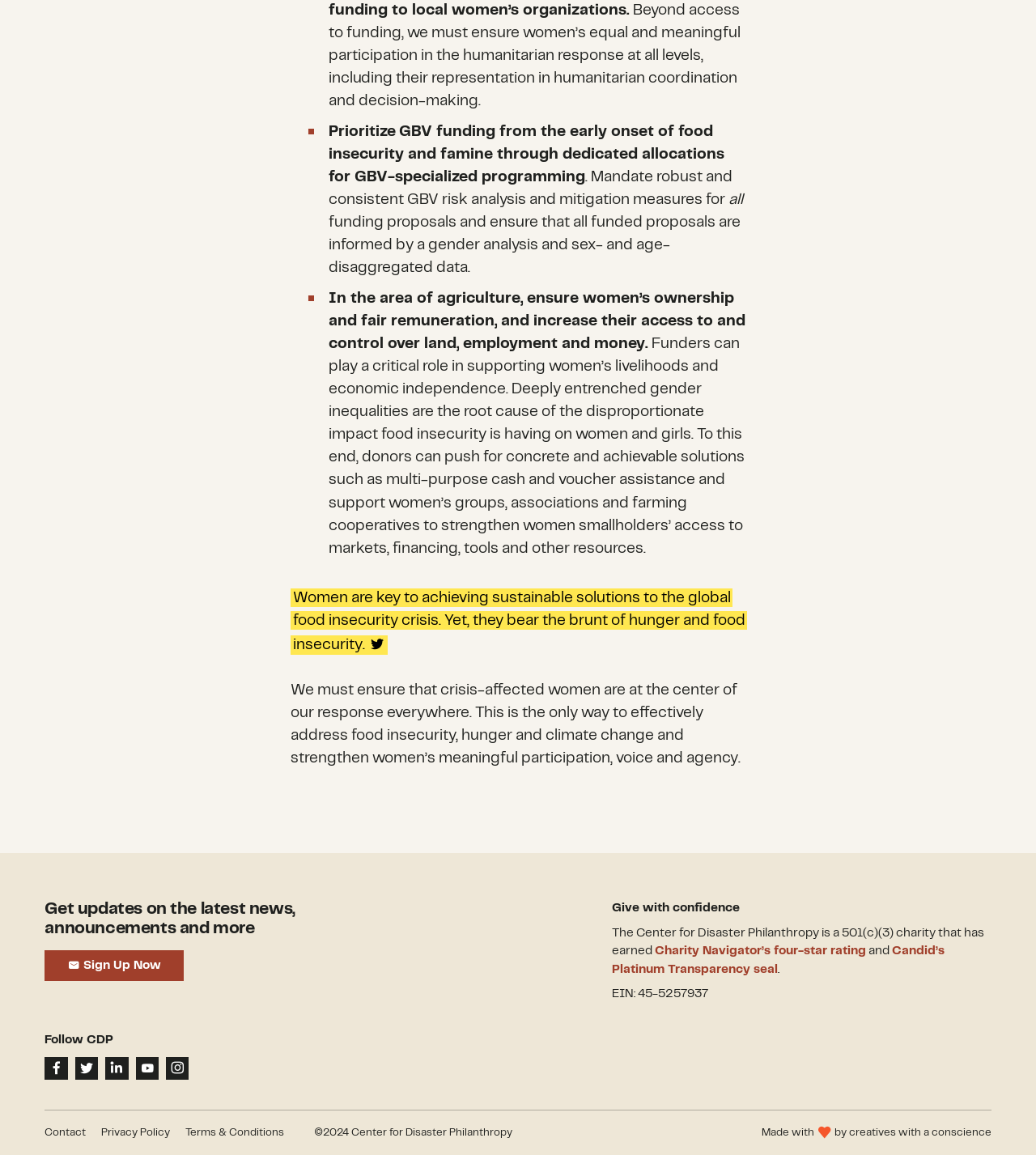Please identify the bounding box coordinates of where to click in order to follow the instruction: "Contact us".

[0.043, 0.976, 0.083, 0.985]